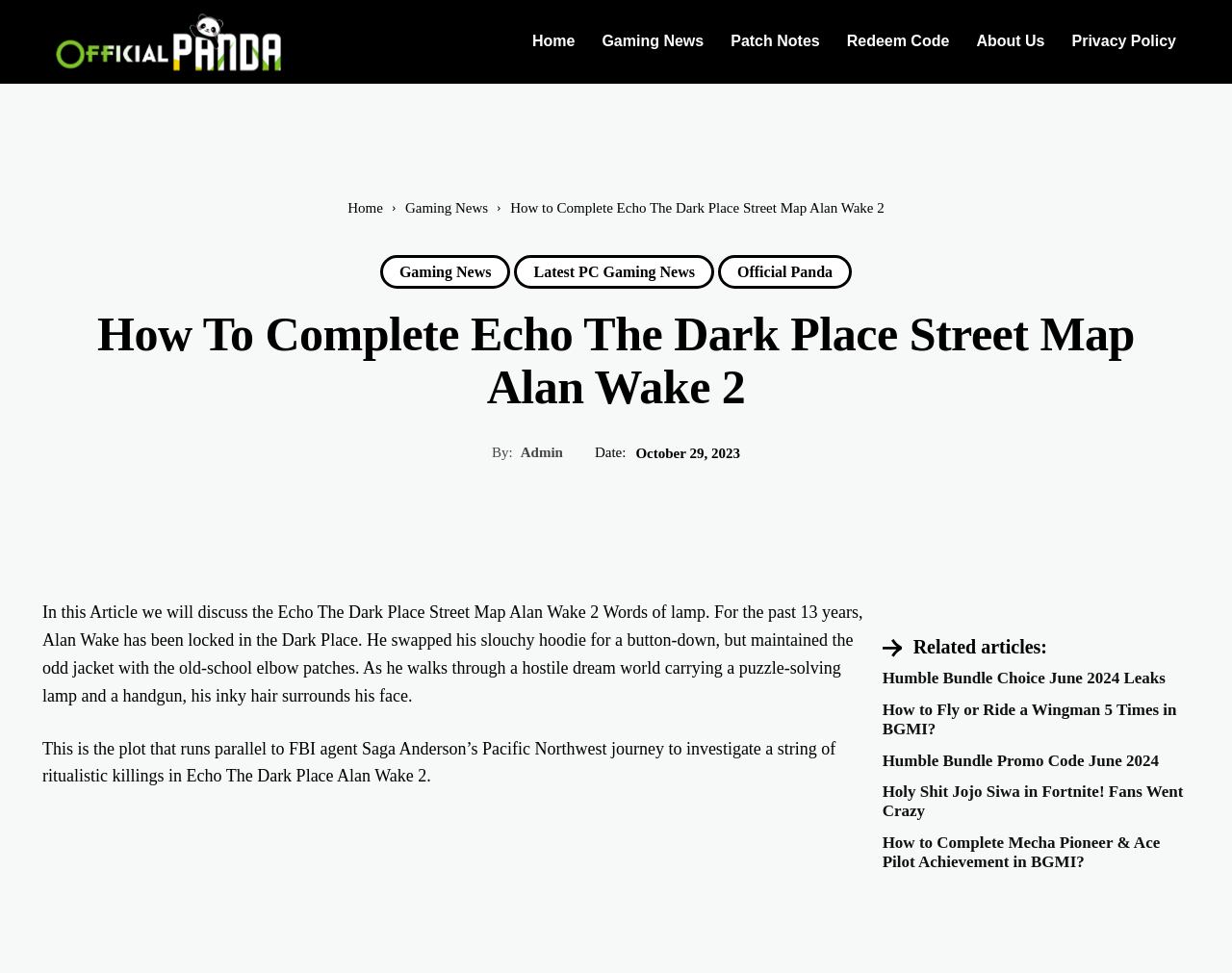Please pinpoint the bounding box coordinates for the region I should click to adhere to this instruction: "Read the article 'How to Complete Echo The Dark Place Street Map Alan Wake 2'".

[0.414, 0.205, 0.718, 0.221]